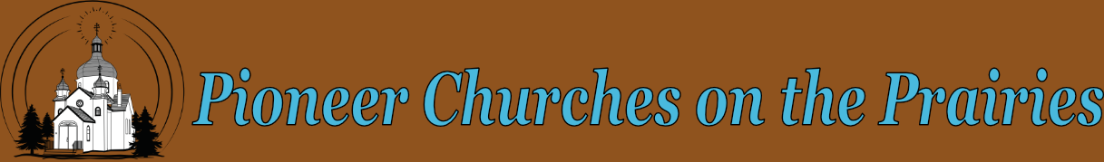What architectural feature is distinctive in the illustration?
Please provide a single word or phrase based on the screenshot.

Steeple